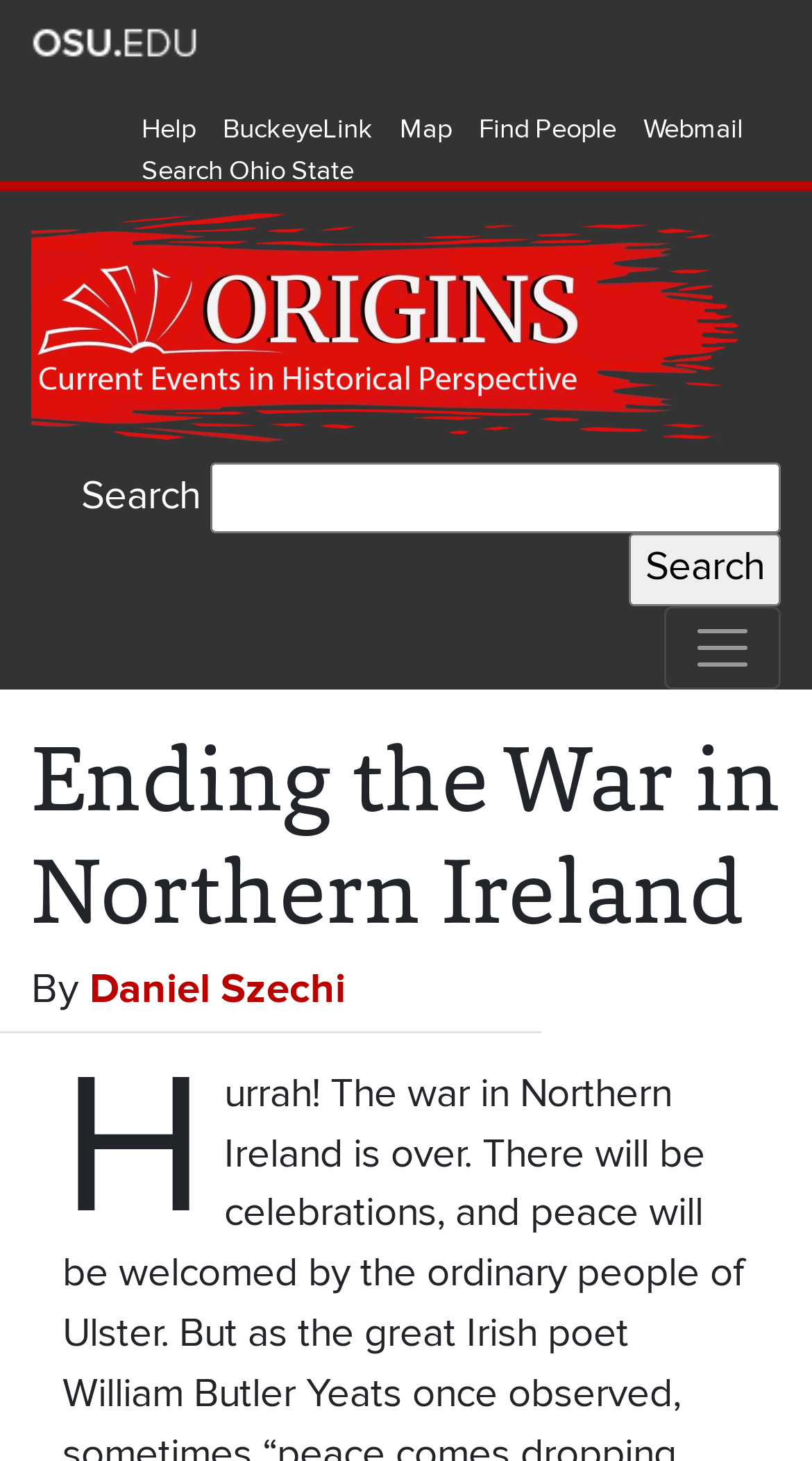Specify the bounding box coordinates for the region that must be clicked to perform the given instruction: "Read the article by Daniel Szechi".

[0.11, 0.66, 0.426, 0.694]